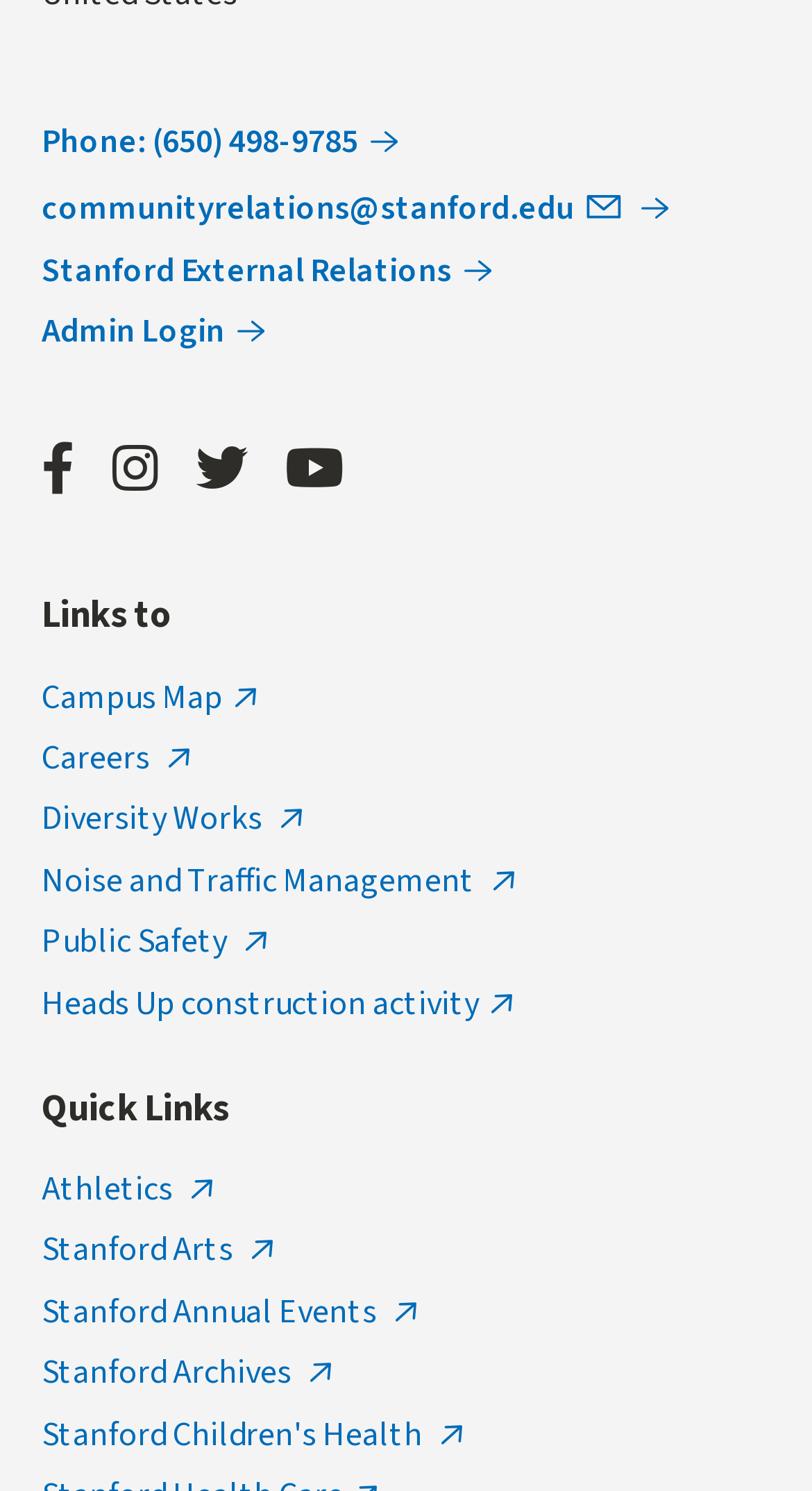Identify the bounding box coordinates of the element to click to follow this instruction: 'Login as an admin'. Ensure the coordinates are four float values between 0 and 1, provided as [left, top, right, bottom].

[0.051, 0.207, 0.338, 0.237]